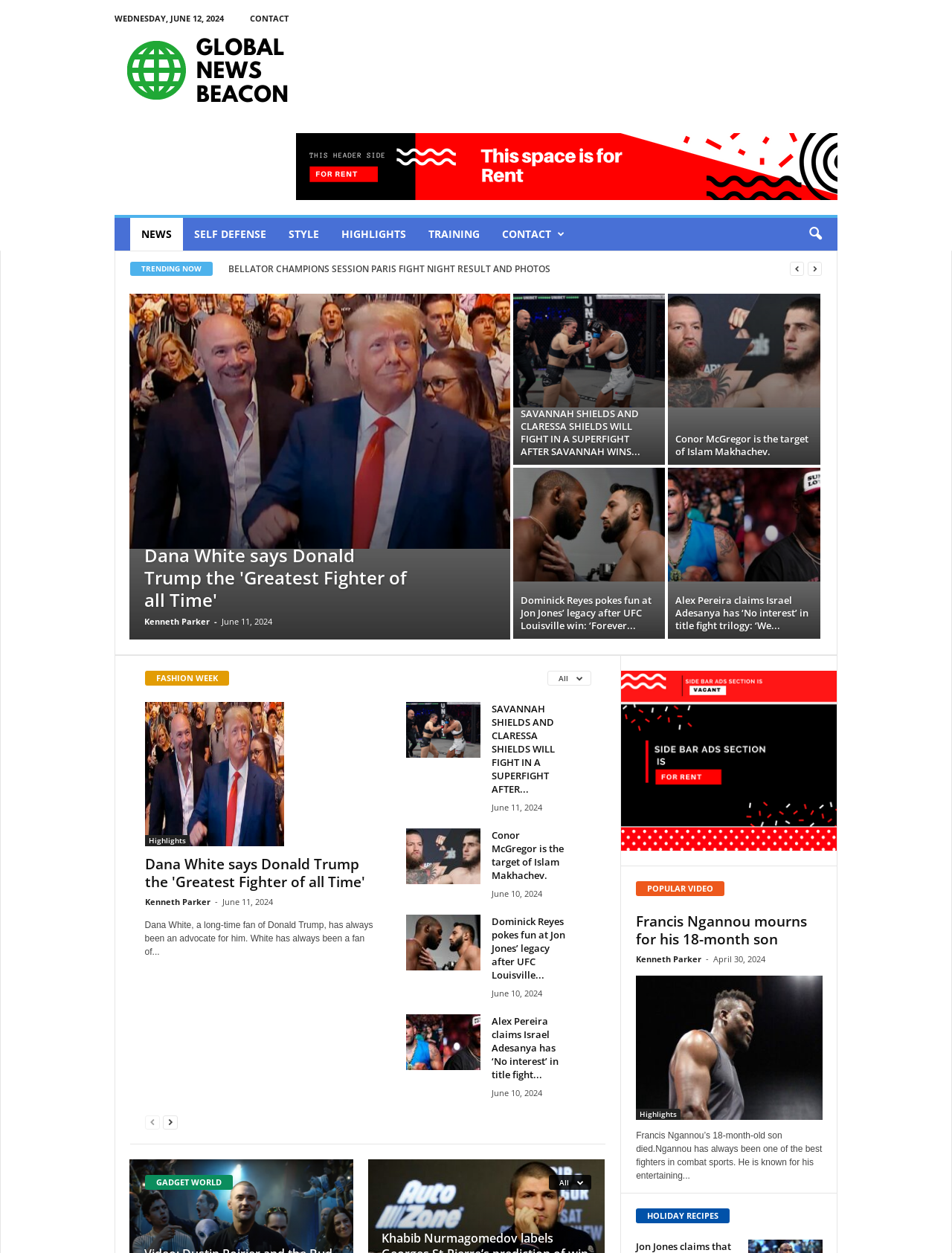Provide a brief response in the form of a single word or phrase:
What is the date displayed at the top of the webpage?

WEDNESDAY, JUNE 12, 2024